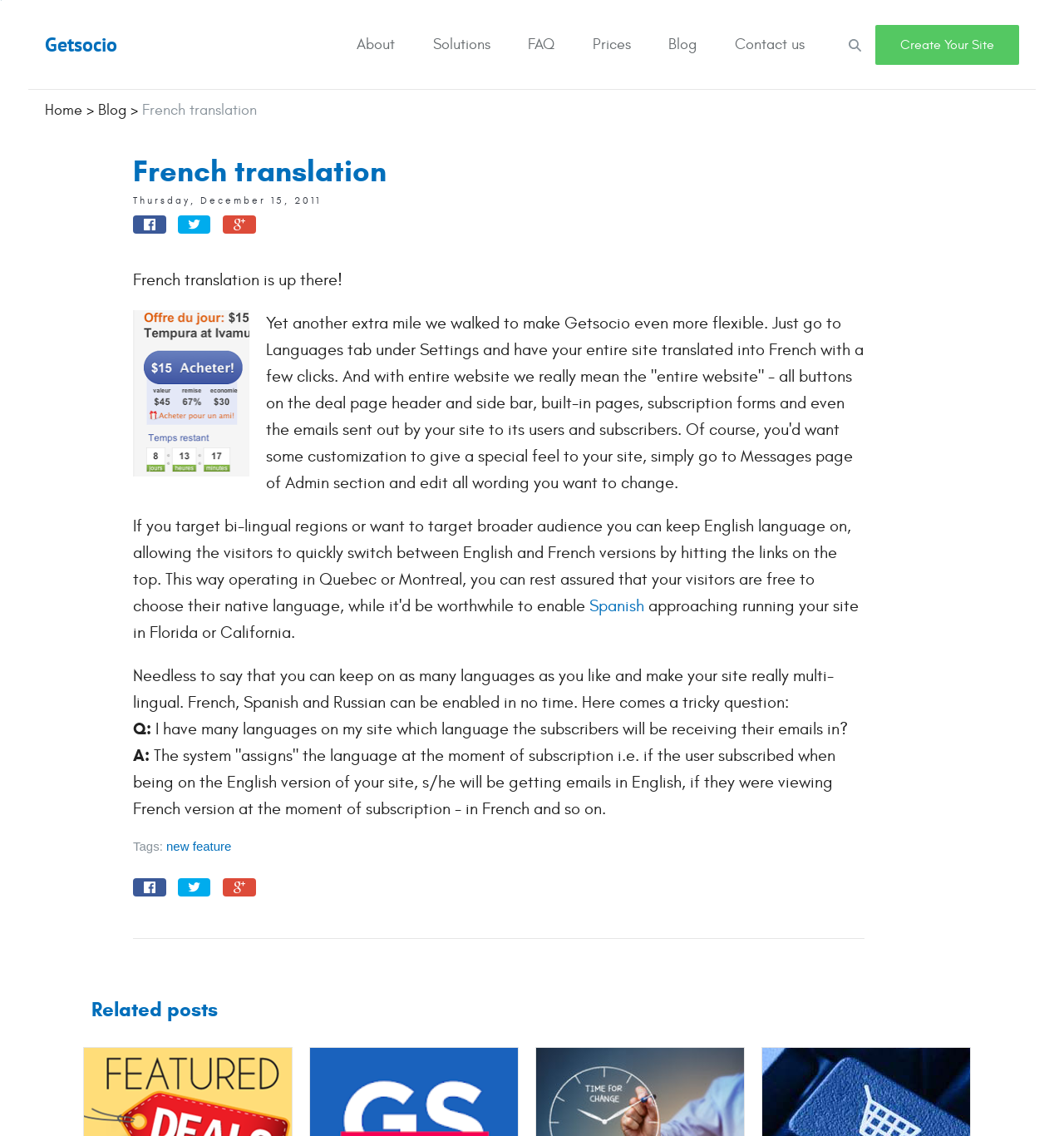Can you look at the image and give a comprehensive answer to the question:
How can I translate my entire site into French?

According to the article, to translate the entire site into French, I need to go to the Languages tab under Settings and follow a few clicks.